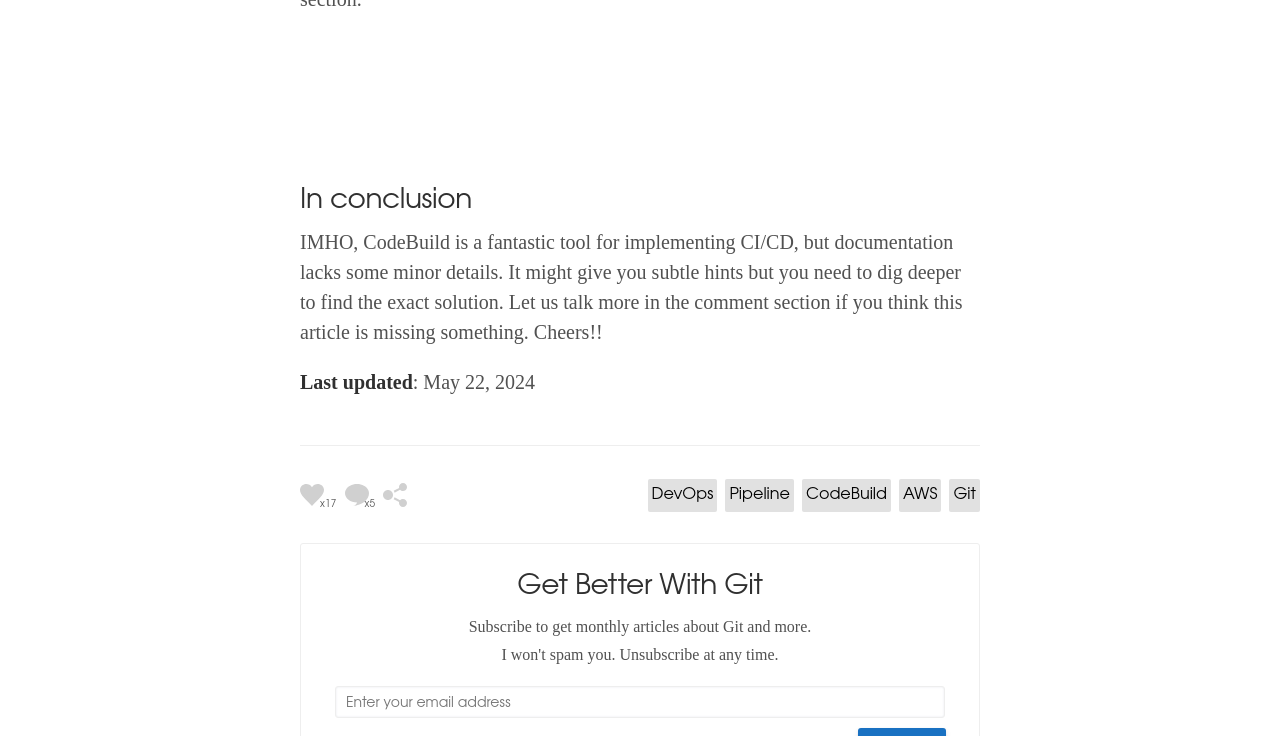Use a single word or phrase to answer the question: 
What is the theme of the section 'Get Better With Git'?

Git